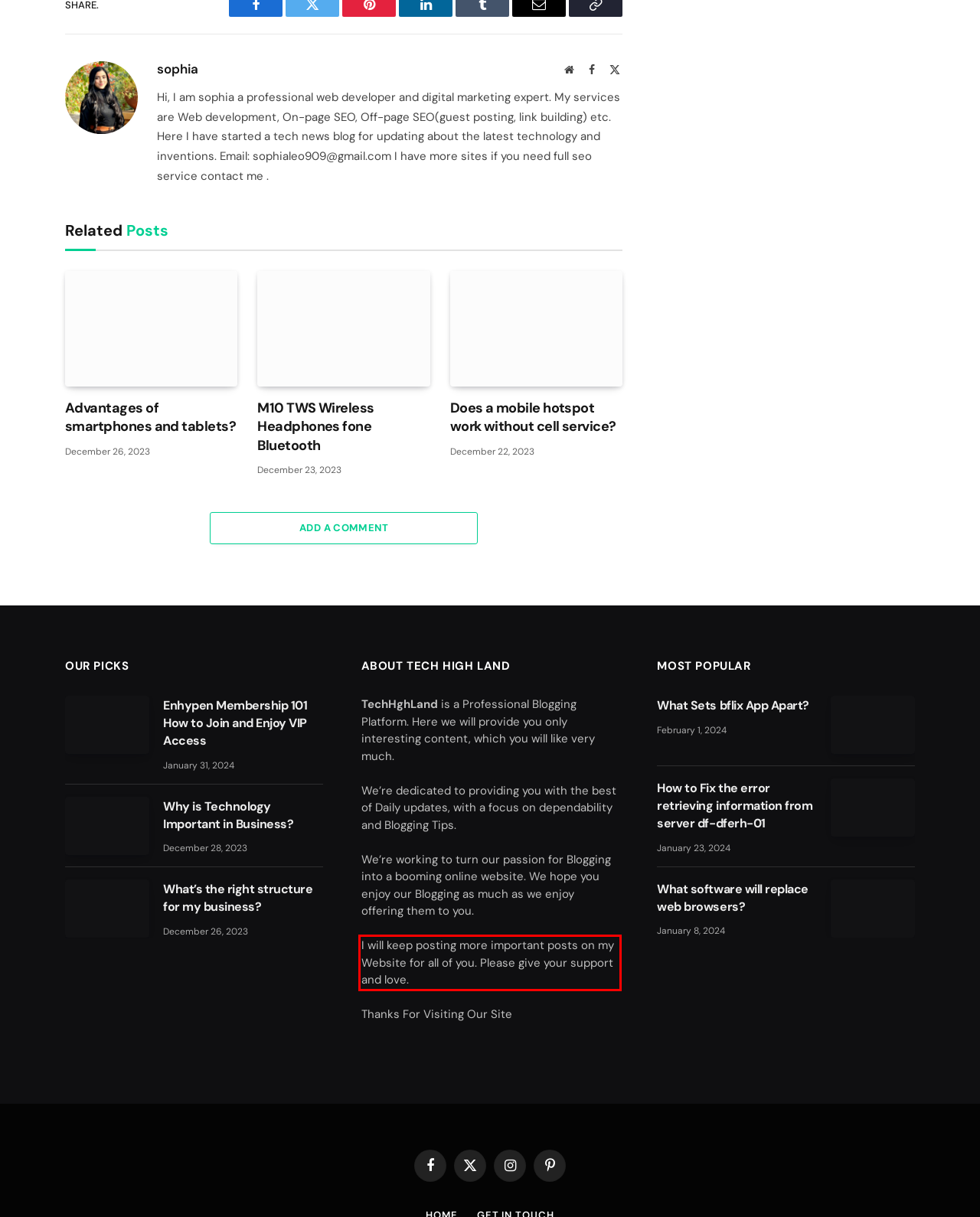You are provided with a screenshot of a webpage featuring a red rectangle bounding box. Extract the text content within this red bounding box using OCR.

I will keep posting more important posts on my Website for all of you. Please give your support and love.